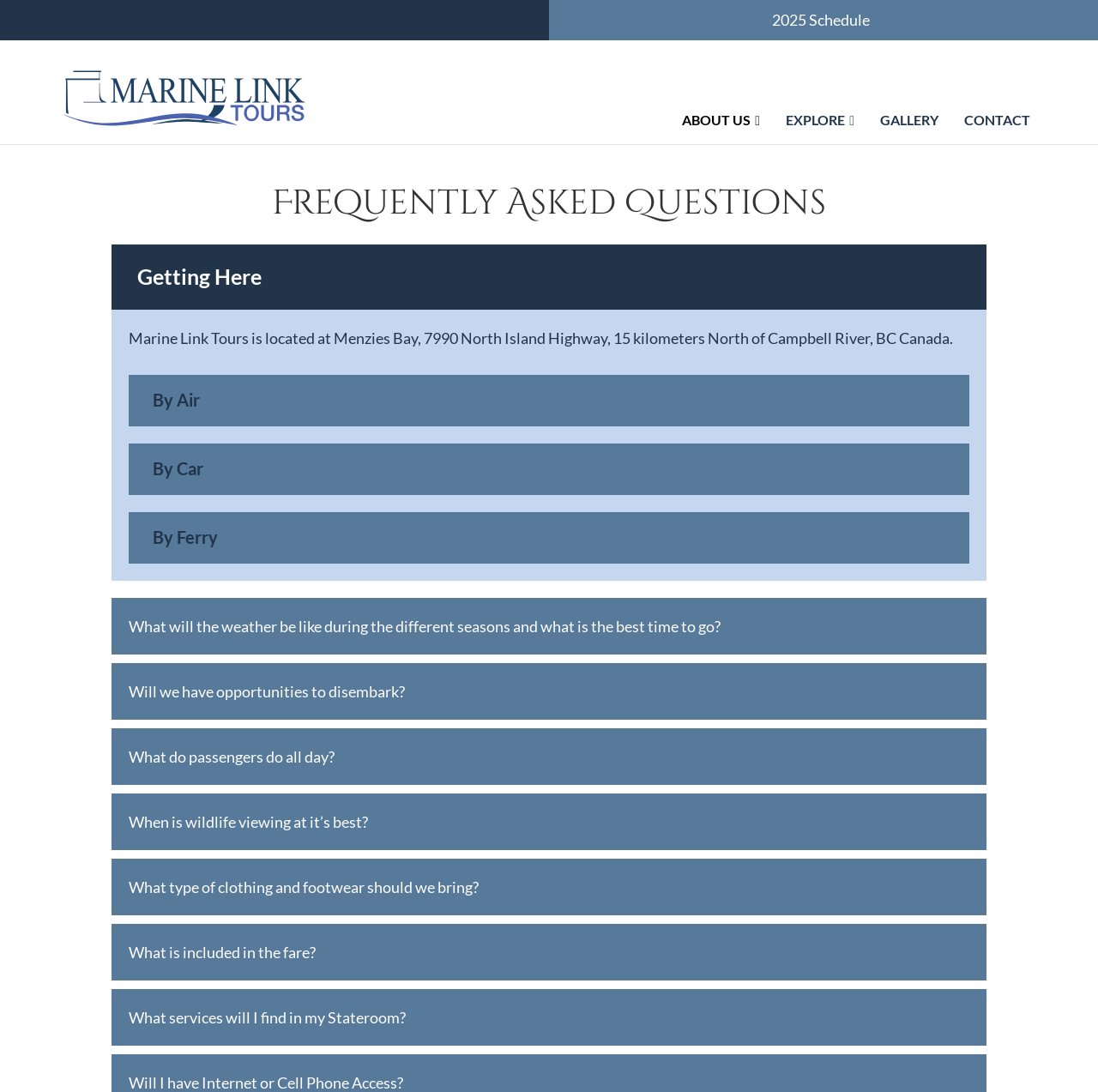Find the bounding box coordinates of the area that needs to be clicked in order to achieve the following instruction: "Go to CONTACT". The coordinates should be specified as four float numbers between 0 and 1, i.e., [left, top, right, bottom].

[0.866, 0.089, 0.95, 0.13]